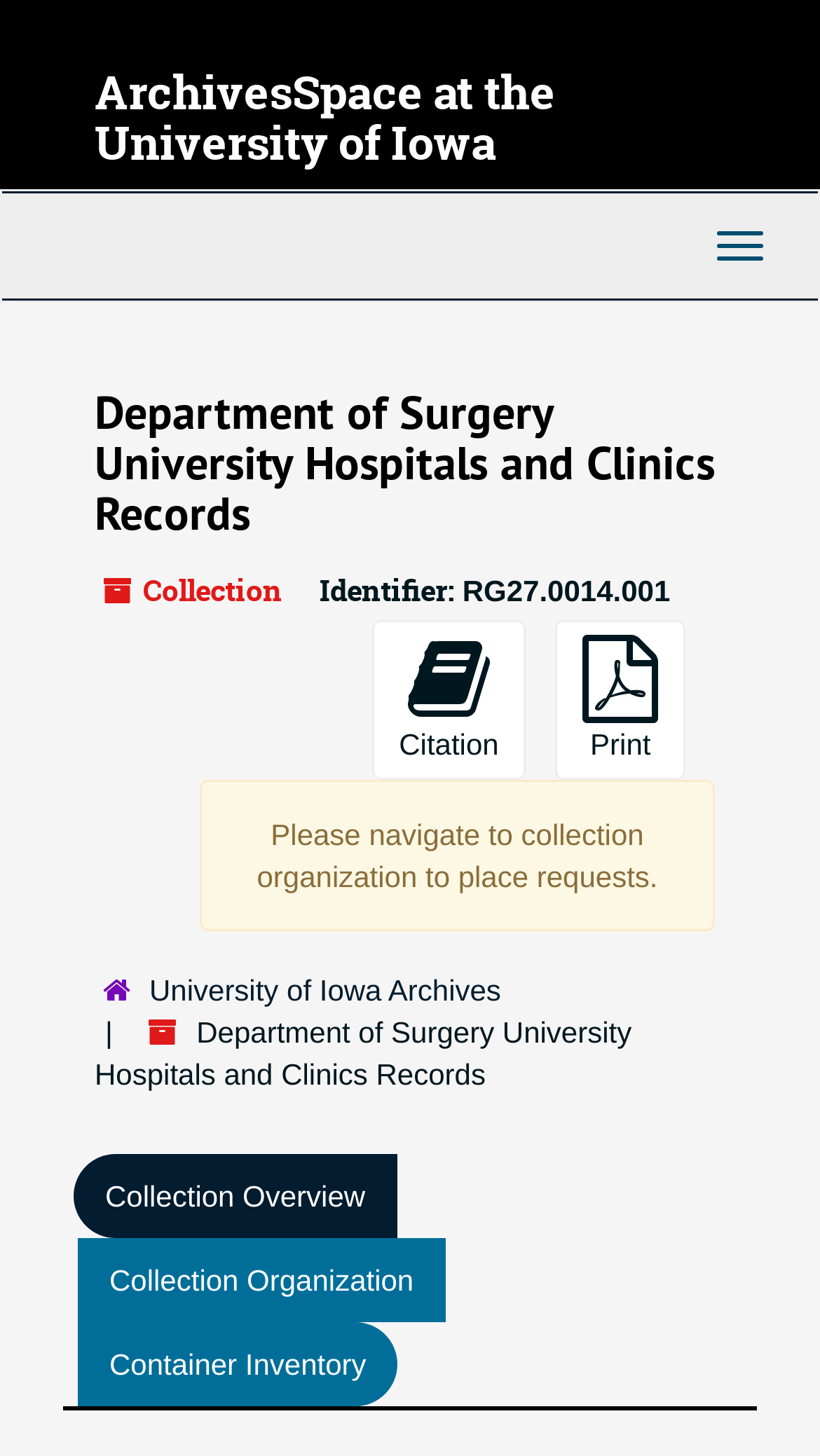Write a detailed summary of the webpage, including text, images, and layout.

The webpage is about the "Department of Surgery University Hospitals and Clinics Records" collection at the University of Iowa ArchivesSpace. At the top, there is a heading with the title "ArchivesSpace at the University of Iowa" and a link with the same text. Below this, there is a top-level navigation bar that spans the entire width of the page.

The main content of the page is divided into two sections. On the left, there is a section with a heading that displays the collection title "Department of Surgery University Hospitals and Clinics Records". Below this heading, there are three lines of text: "Collection", "Identifier: RG27.0014.001", and a button with a citation icon. Next to these elements, there are two buttons, one for printing and one with a citation icon.

On the right side of the page, there is a hierarchical navigation section that displays the collection's organization. This section contains a link to the "University of Iowa Archives" and a text element with the collection title. Below this section, there are three links: "Collection Overview", "Collection Organization", and "Container Inventory", which are arranged vertically.

Overall, the webpage provides an overview of the collection and offers navigation options to explore its contents.